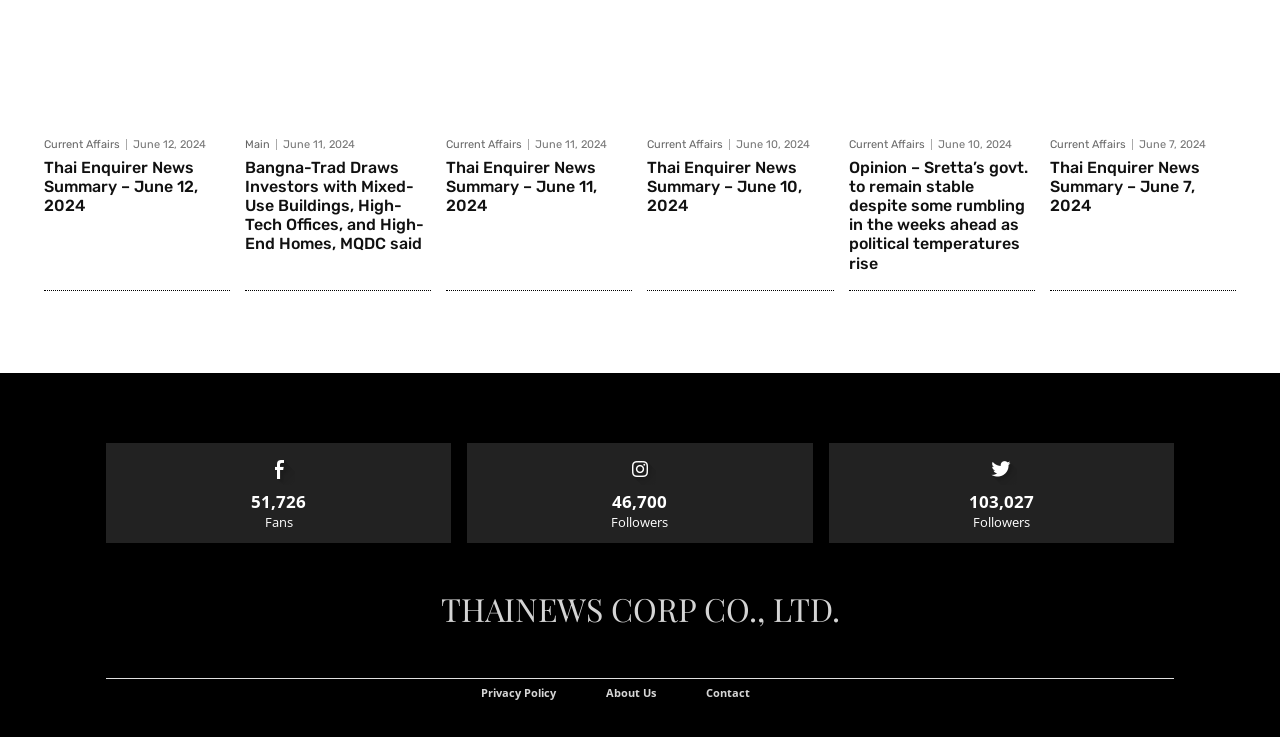How many fans does the webpage have?
We need a detailed and meticulous answer to the question.

The number of fans is displayed on the webpage as '51,726' next to the 'Fans' label, which is located in the middle of the webpage.